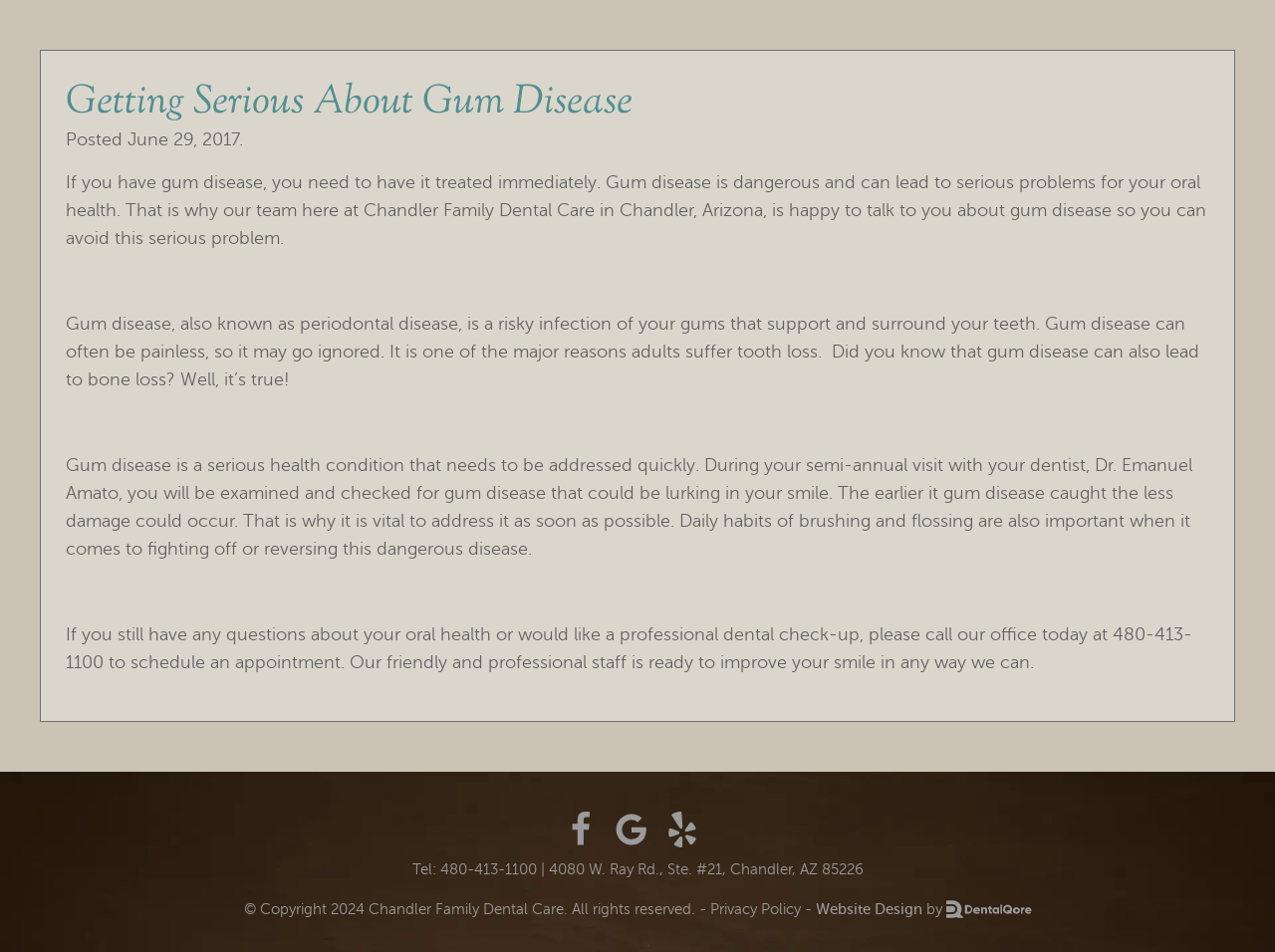Please provide the bounding box coordinates in the format (top-left x, top-left y, bottom-right x, bottom-right y). Remember, all values are floating point numbers between 0 and 1. What is the bounding box coordinate of the region described as: Google icon

[0.481, 0.853, 0.509, 0.89]